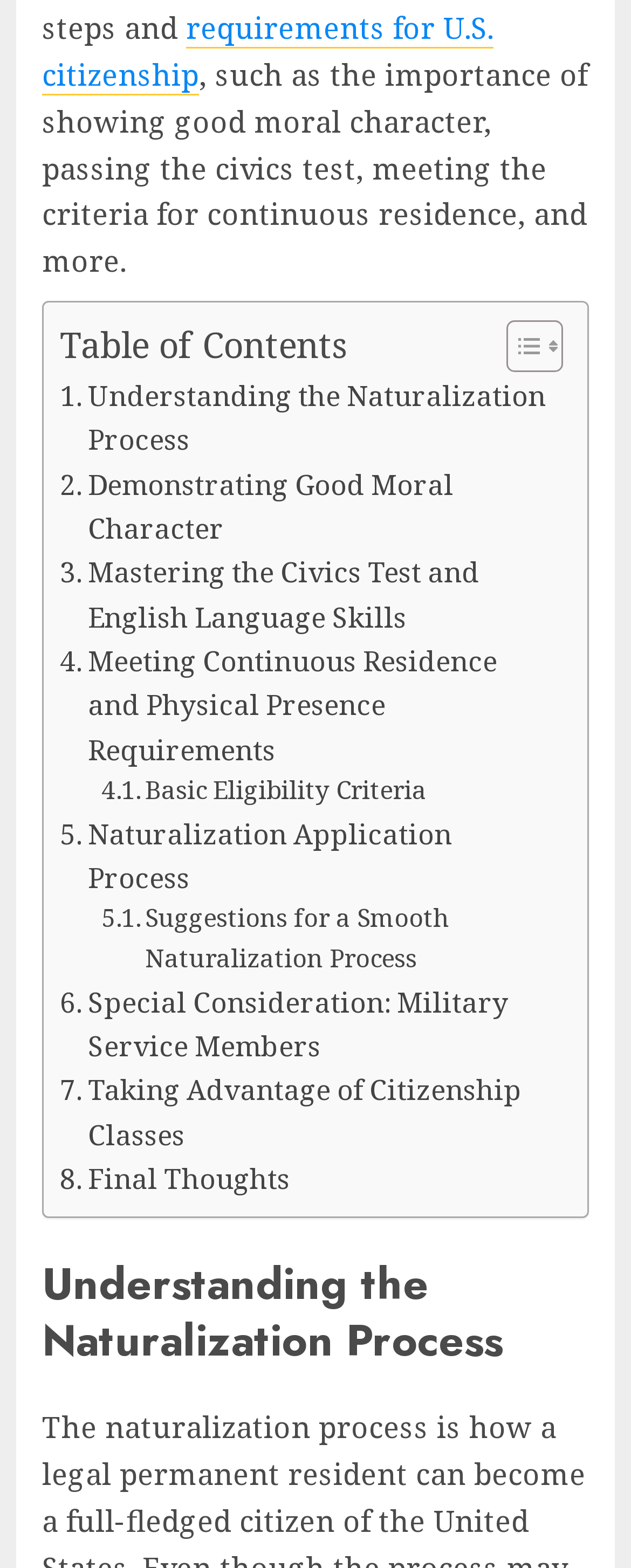Provide a single word or phrase answer to the question: 
What is the focus of the subtopic 'Meeting Continuous Residence and Physical Presence Requirements'?

Residence and physical presence requirements